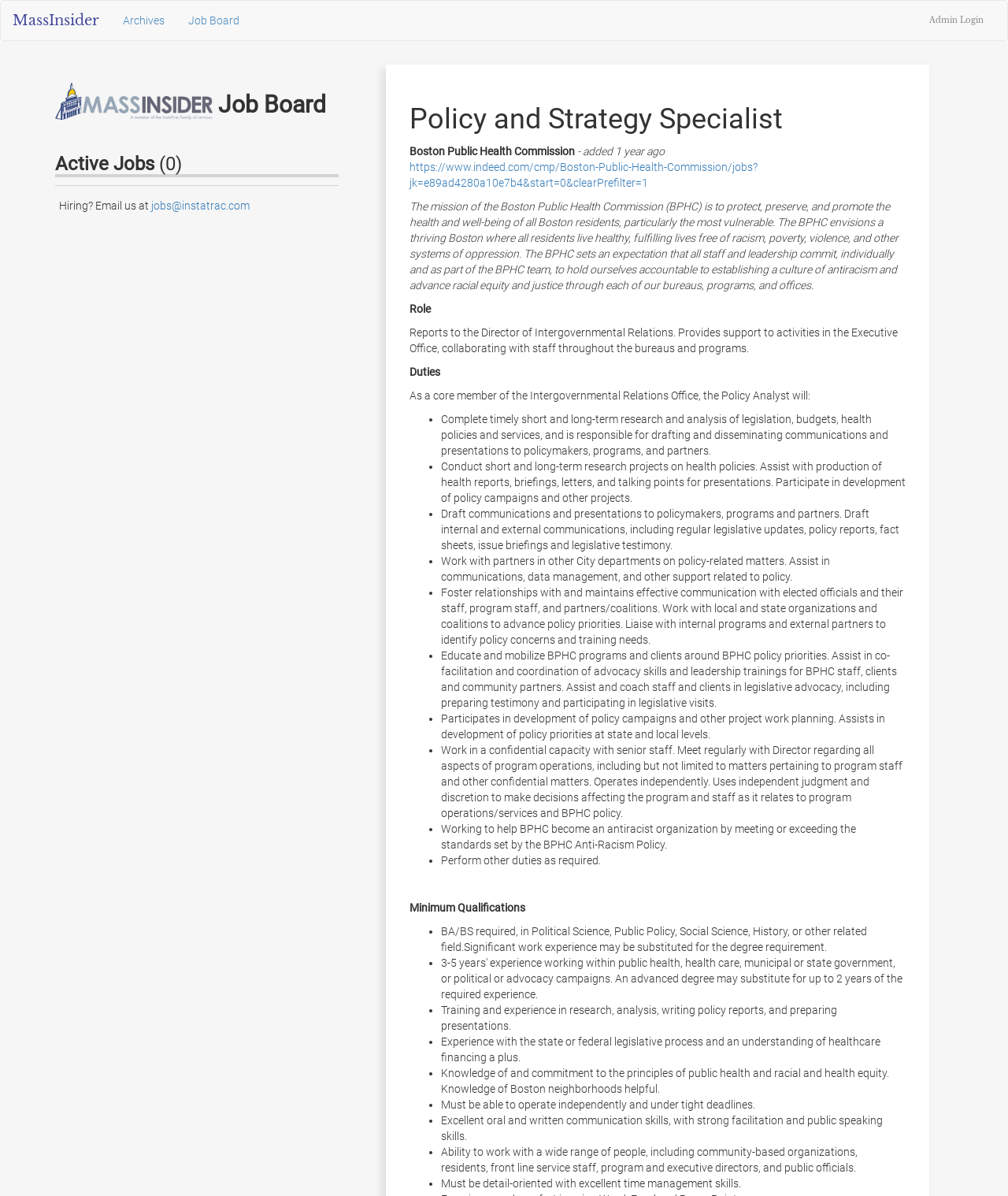Answer the following query concisely with a single word or phrase:
What is the purpose of the job?

Advancing policy priorities